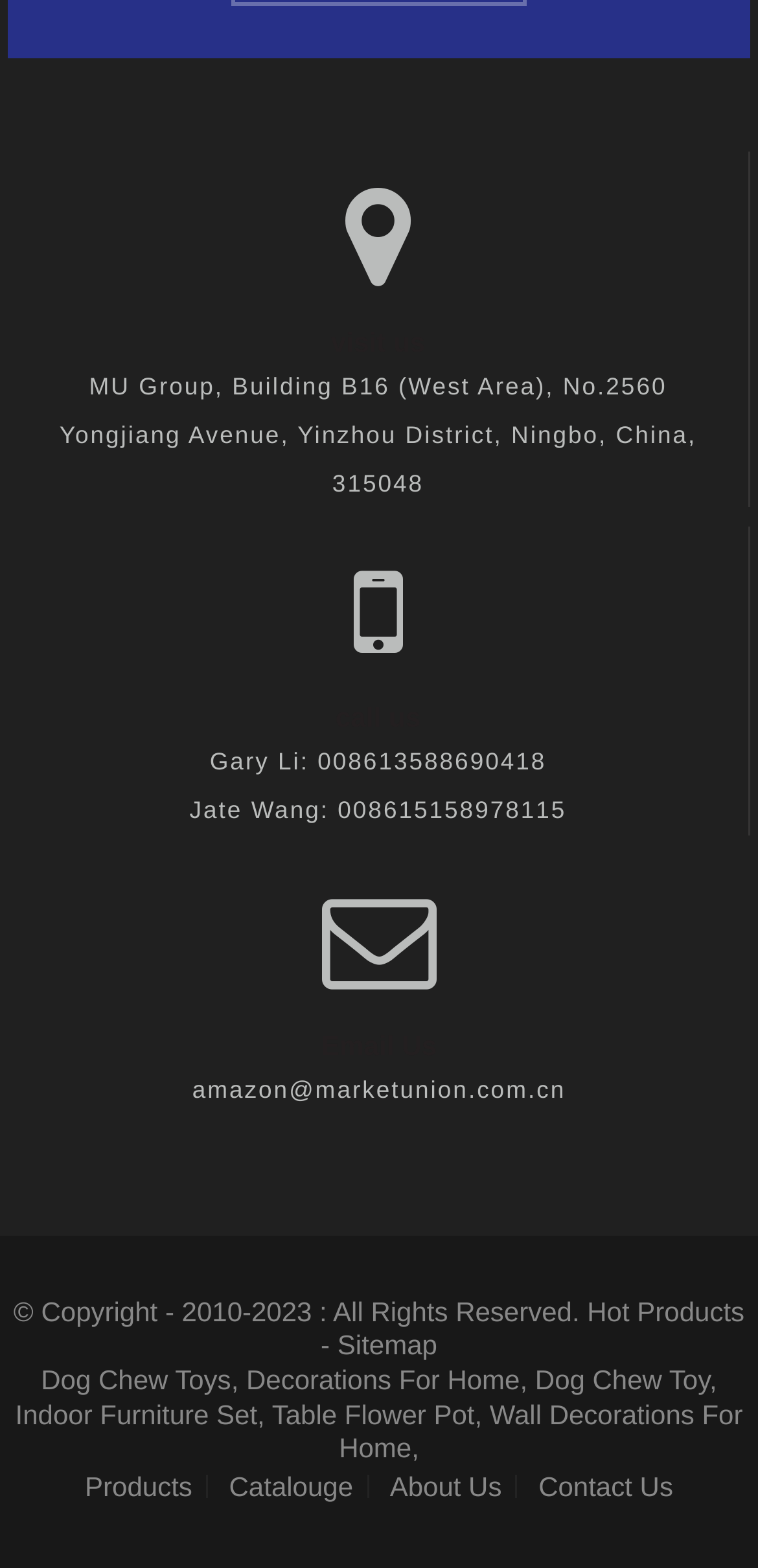What is the company's address?
Craft a detailed and extensive response to the question.

I found the company's address by looking at the static text element that contains the address information, which is 'MU Group, Building B16 (West Area), No.2560 Yongjiang Avenue, Yinzhou District, Ningbo, China, 315048'.